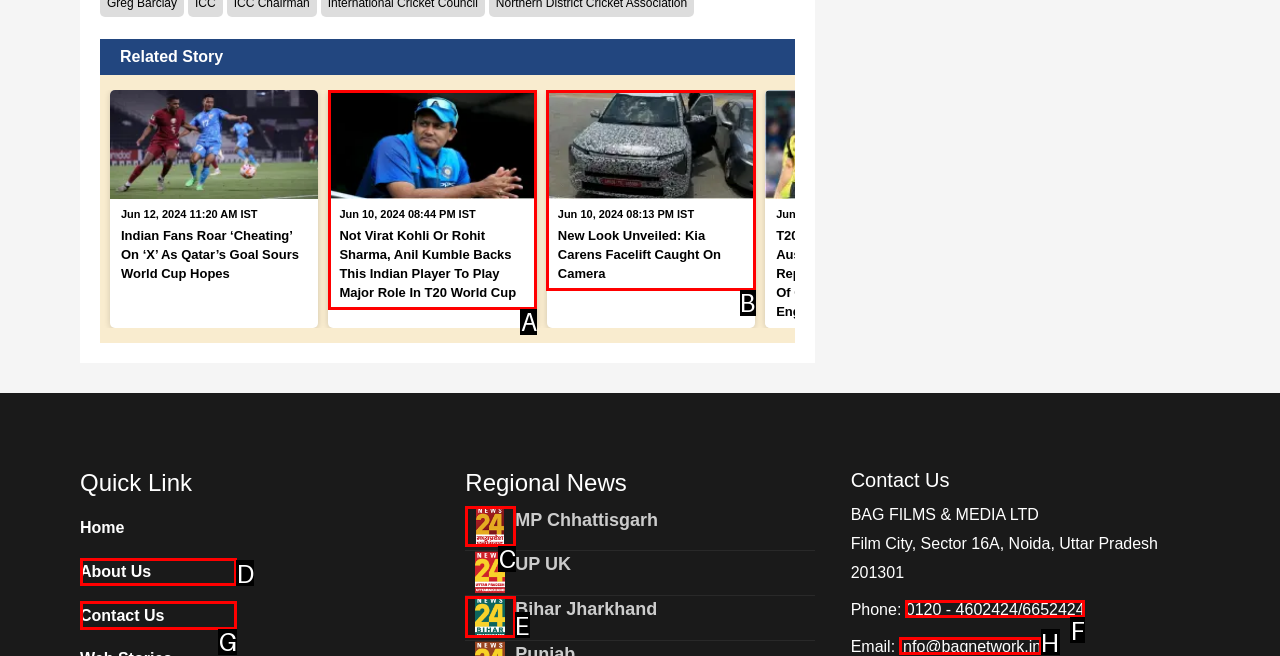Which UI element should be clicked to perform the following task: click on 'News'? Answer with the corresponding letter from the choices.

C